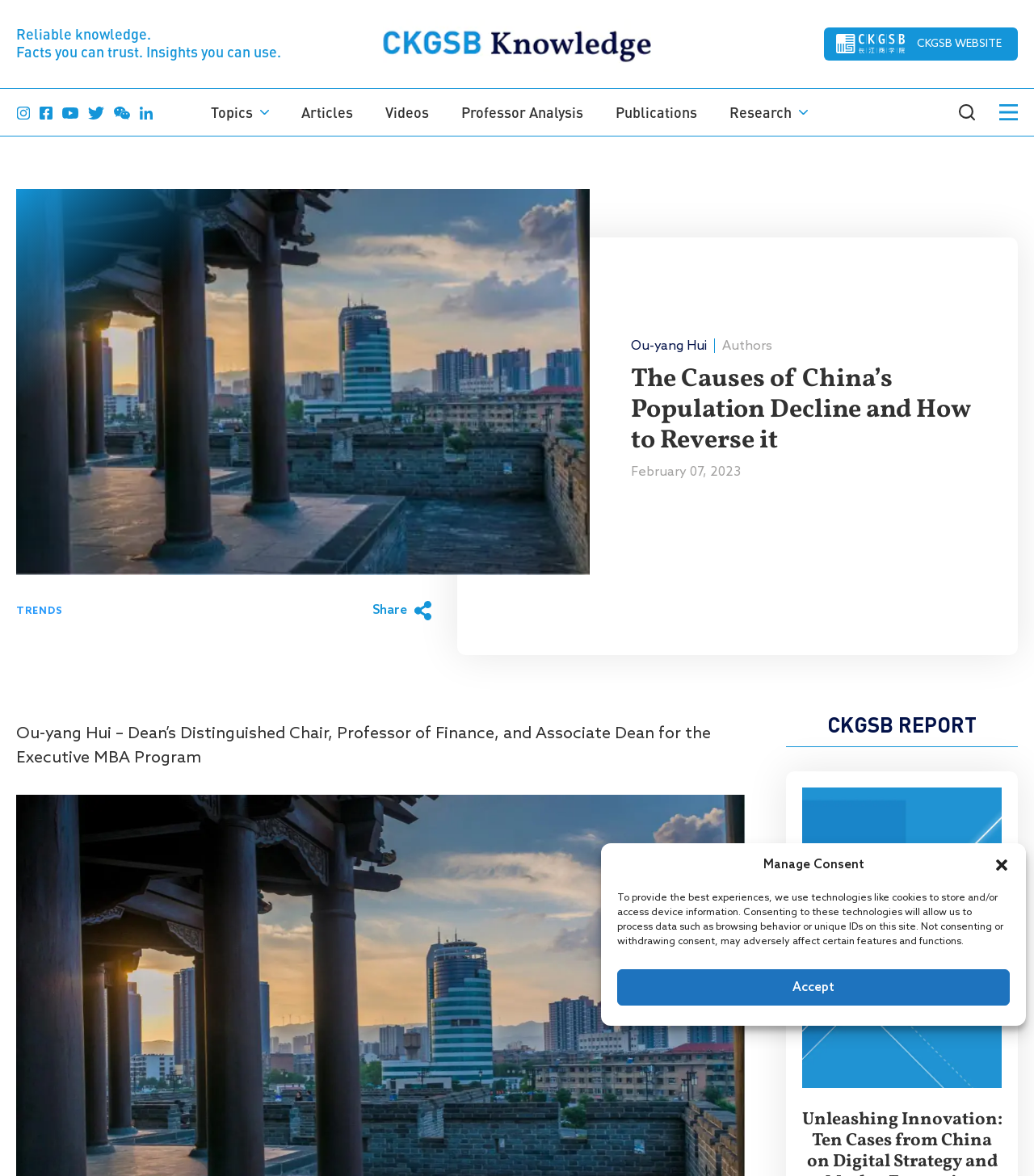Please identify the bounding box coordinates of the element on the webpage that should be clicked to follow this instruction: "Browse topics". The bounding box coordinates should be given as four float numbers between 0 and 1, formatted as [left, top, right, bottom].

[0.204, 0.076, 0.275, 0.116]